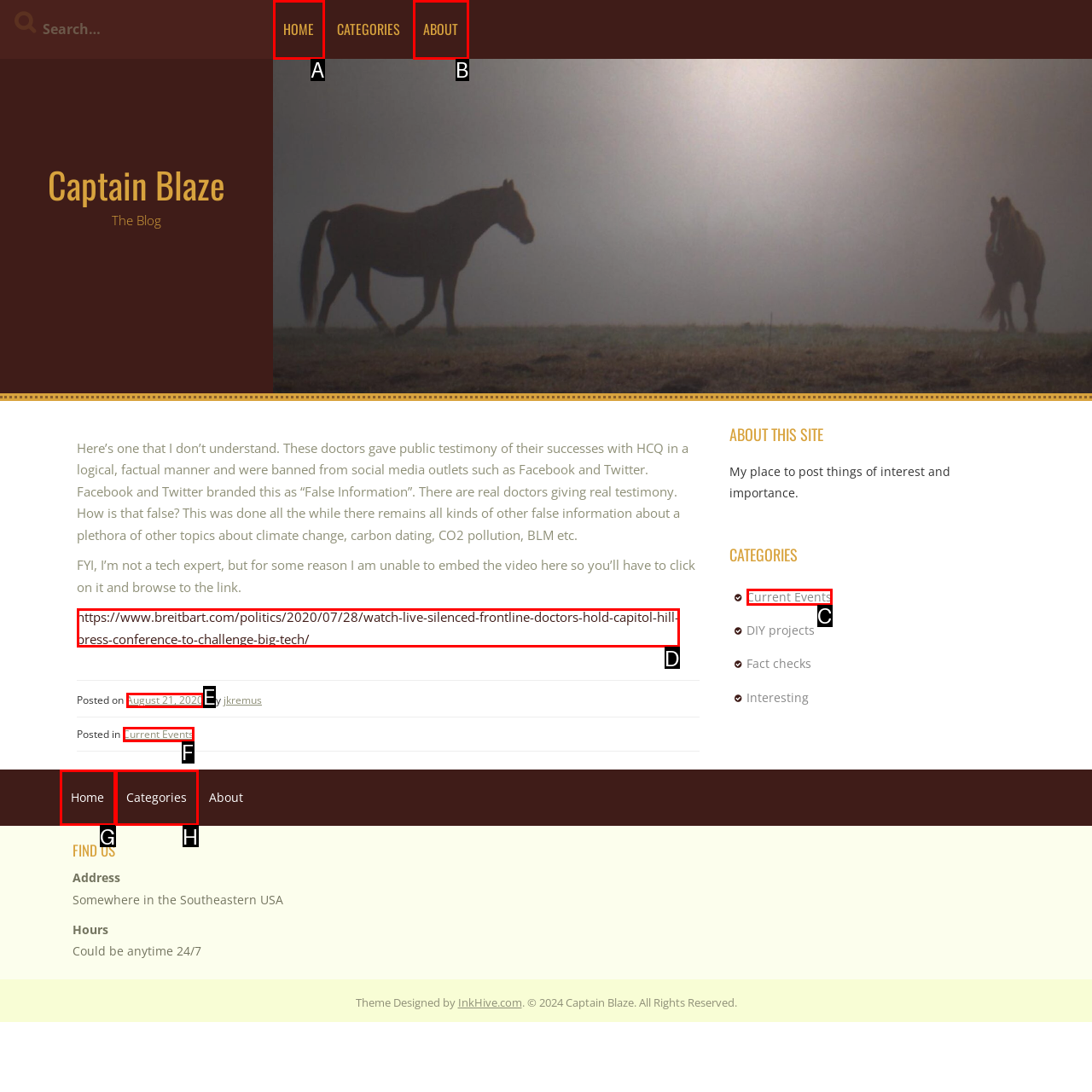Choose the HTML element that should be clicked to accomplish the task: go to home page. Answer with the letter of the chosen option.

A